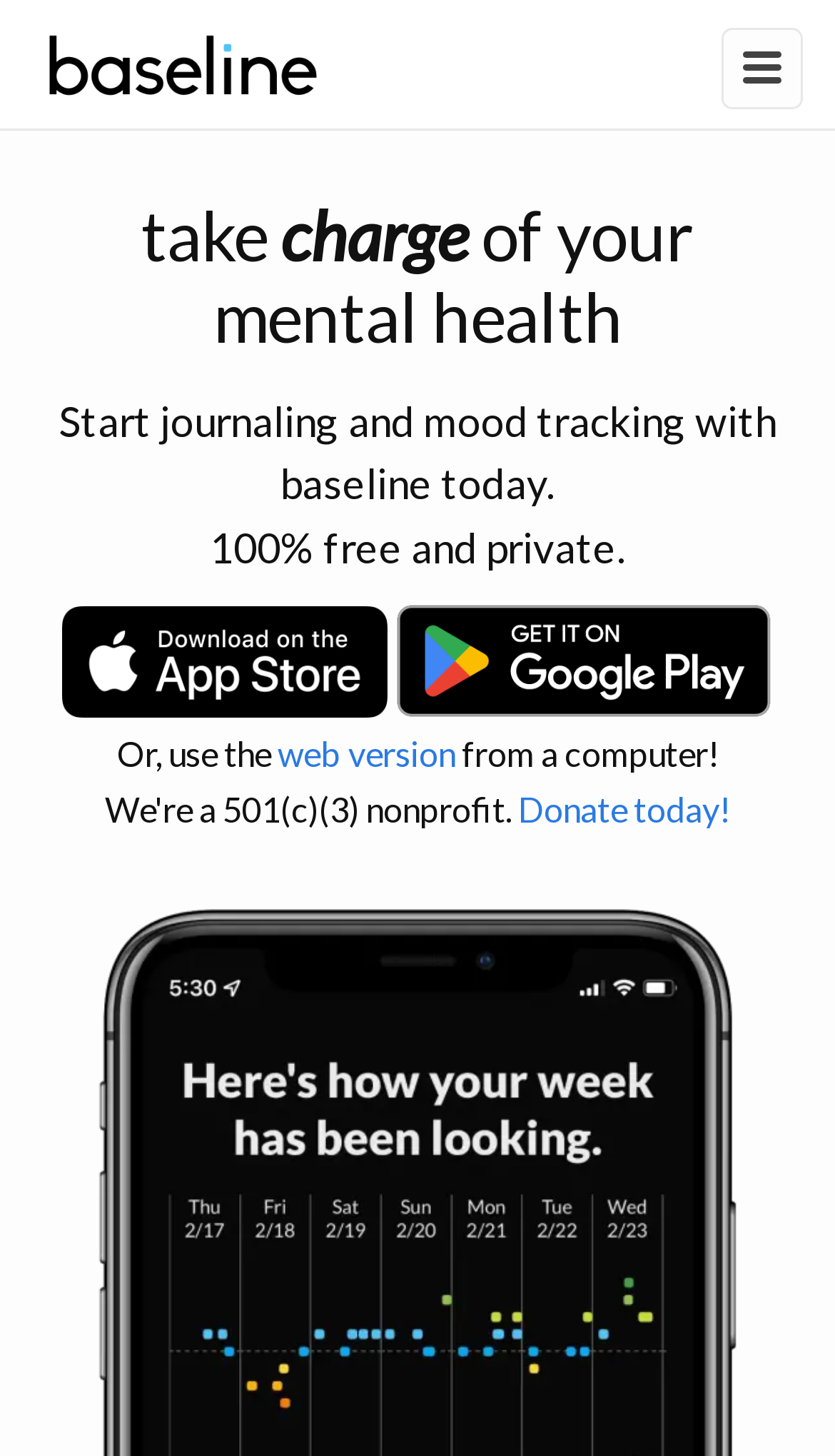How can users access the app?
Provide a detailed and well-explained answer to the question.

Users can access the app by downloading it from the App Store or Google Play, or by using the web version, as indicated by the links 'Download on the App Store', 'Get it on Google Play', and 'web version'.